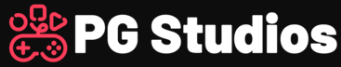From the details in the image, provide a thorough response to the question: What is the focus of PG Studios?

The logo of PG Studios incorporates gaming elements, such as a game controller and stylized icons, highlighting the studio's focus on video games and gaming culture, as well as exploring their impact on society and cultural interactions.